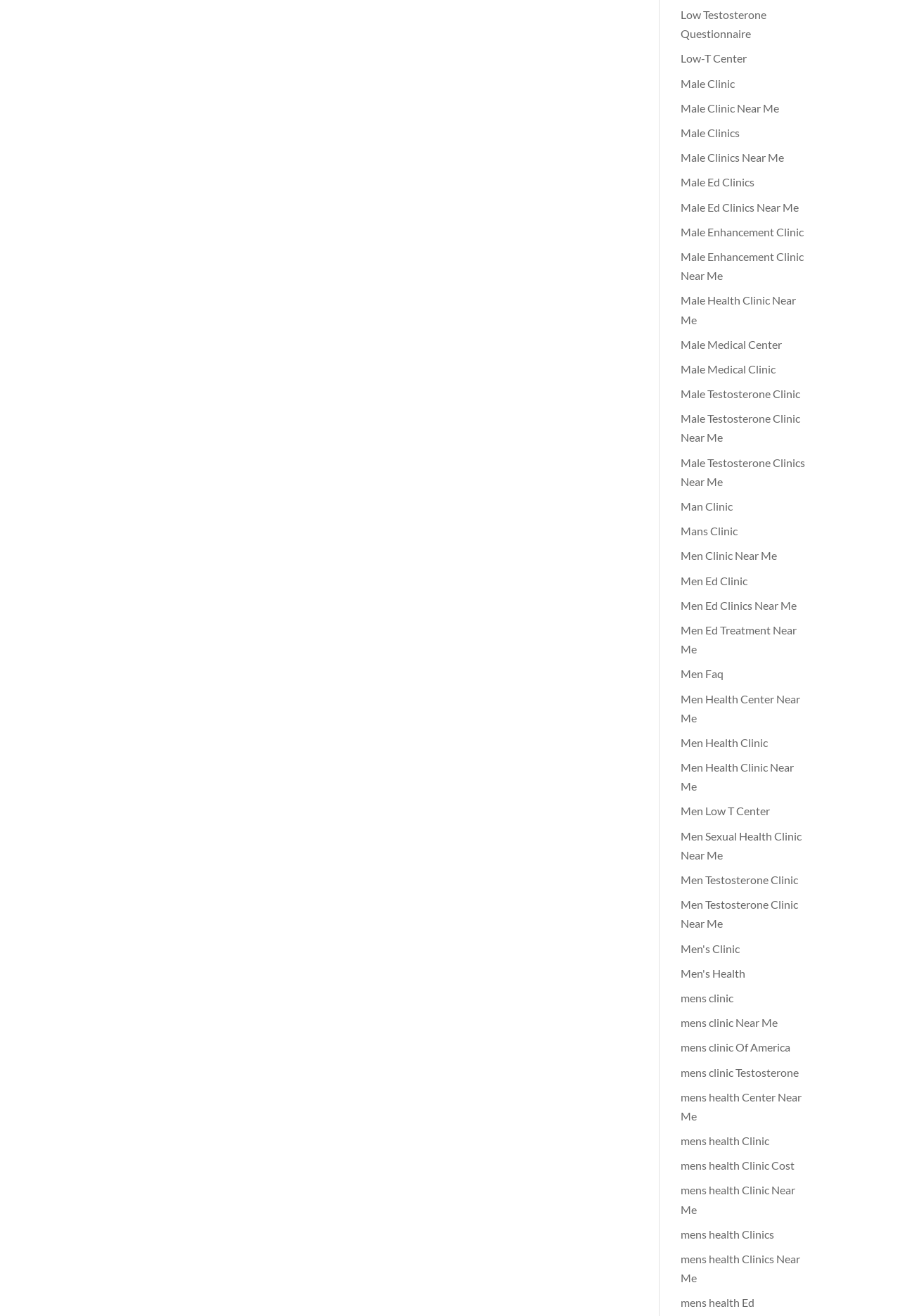Locate and provide the bounding box coordinates for the HTML element that matches this description: "Men's Health".

[0.756, 0.734, 0.828, 0.744]